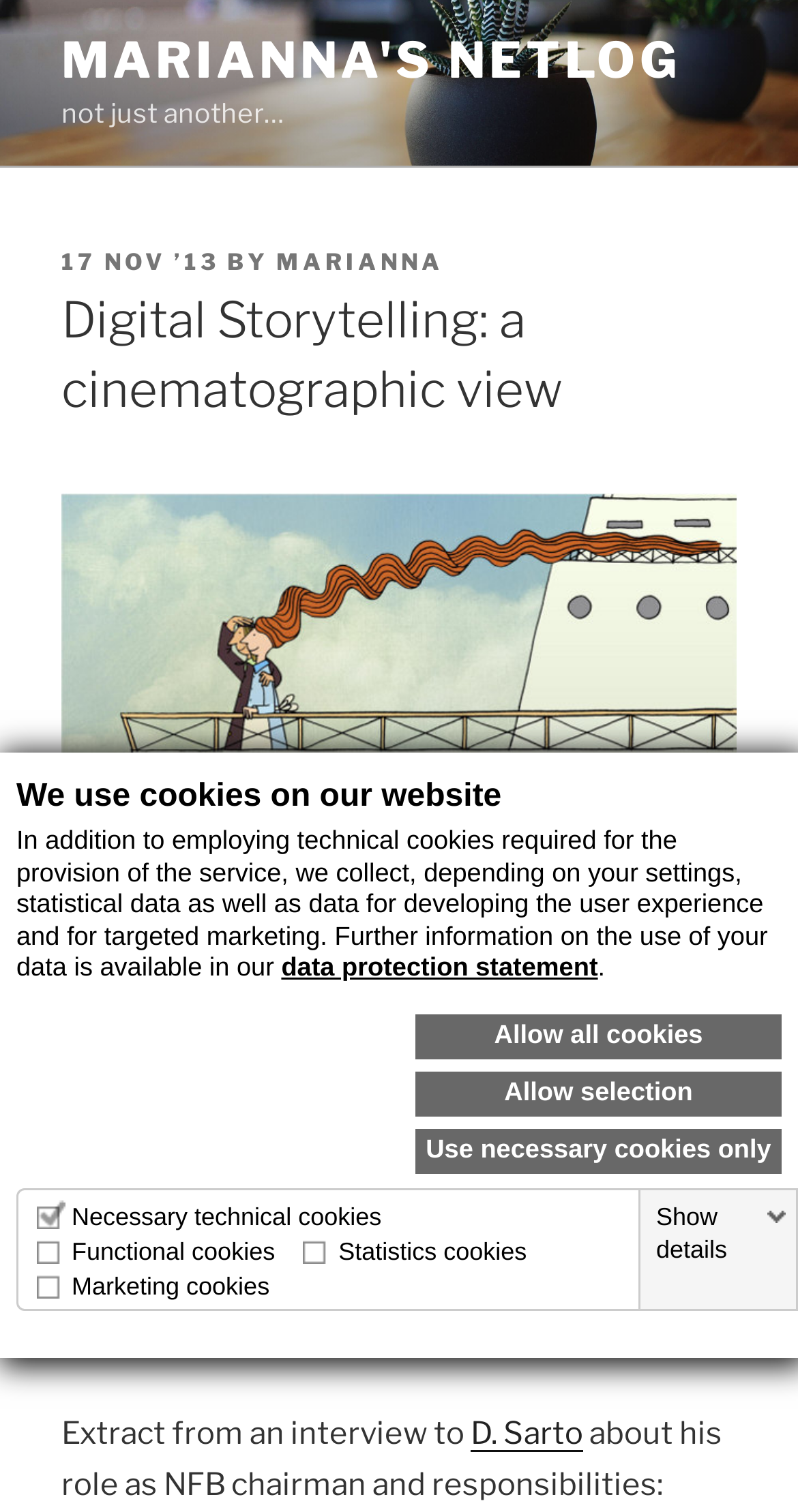Provide a thorough description of the webpage you see.

The webpage is about Digital Storytelling from a cinematographic view, as indicated by the title. At the top, there is a dialog box with a heading "We use cookies on our website" that provides information about the use of cookies on the site. Below this dialog box, there are three links: "Allow all cookies", "Allow selection", and "Use necessary cookies only". 

On the left side of the page, there is a navigation link "MARIANNA'S NETLOG" followed by a tagline "not just another…". Below this, there is a header section with a posting date "17 NOV ’13" and the author's name "MARIANNA". The main title of the page "Digital Storytelling: a cinematographic view" is displayed prominently.

The main content of the page is divided into two sections. On the left, there is a figure with an image of a Danish poet, accompanied by a caption describing the image. On the right, there is a block of text that discusses the evolution of cinema and the birth of a new art form. The text includes quotes from Tom Perlmutter, the Government Film Commissioner of the National Film Board of Canada, and an extract from an interview with D. Sarto about his role as NFB chairman.